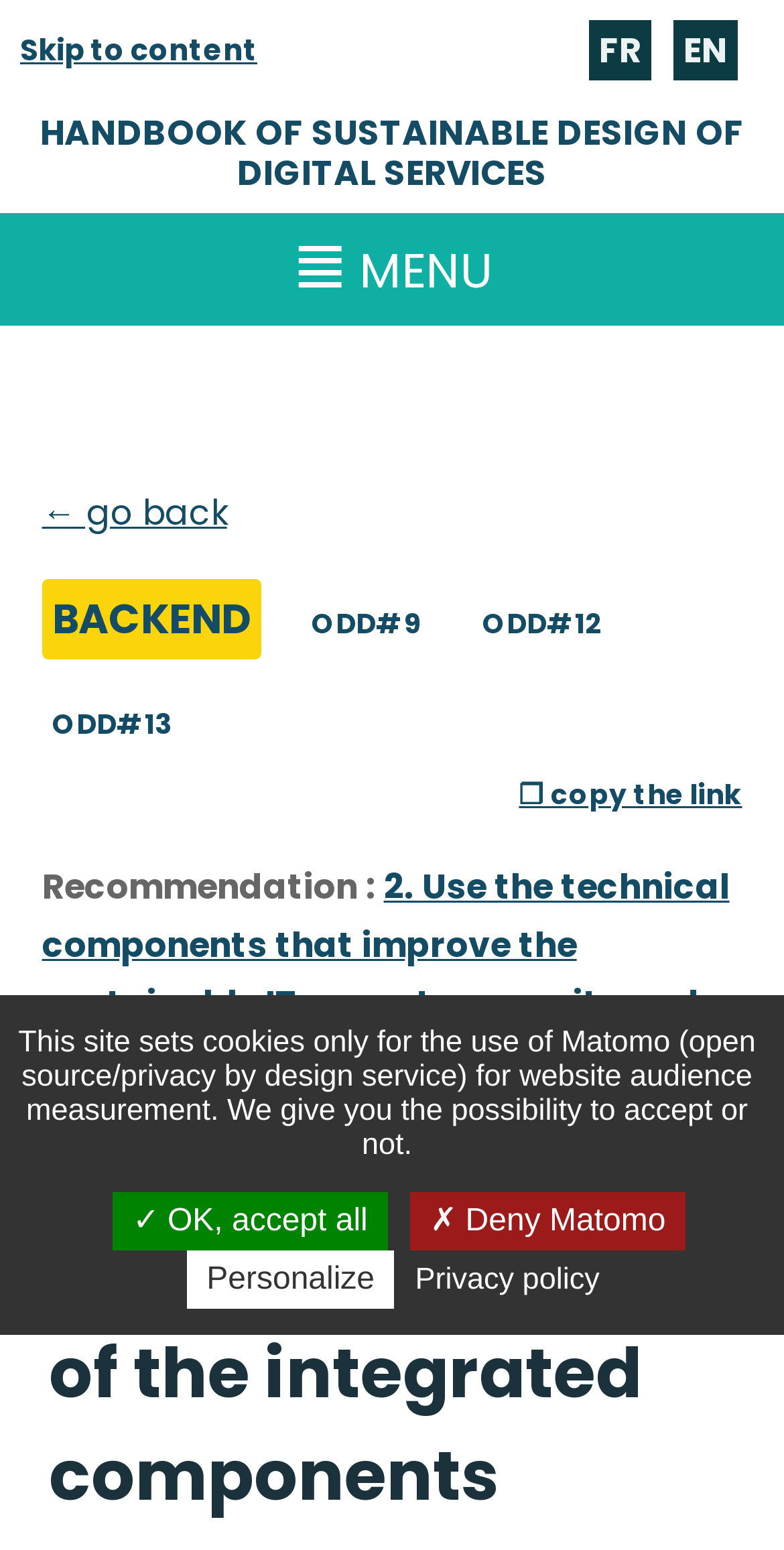Can you specify the bounding box coordinates for the region that should be clicked to fulfill this instruction: "Select the language EN".

[0.859, 0.013, 0.941, 0.052]